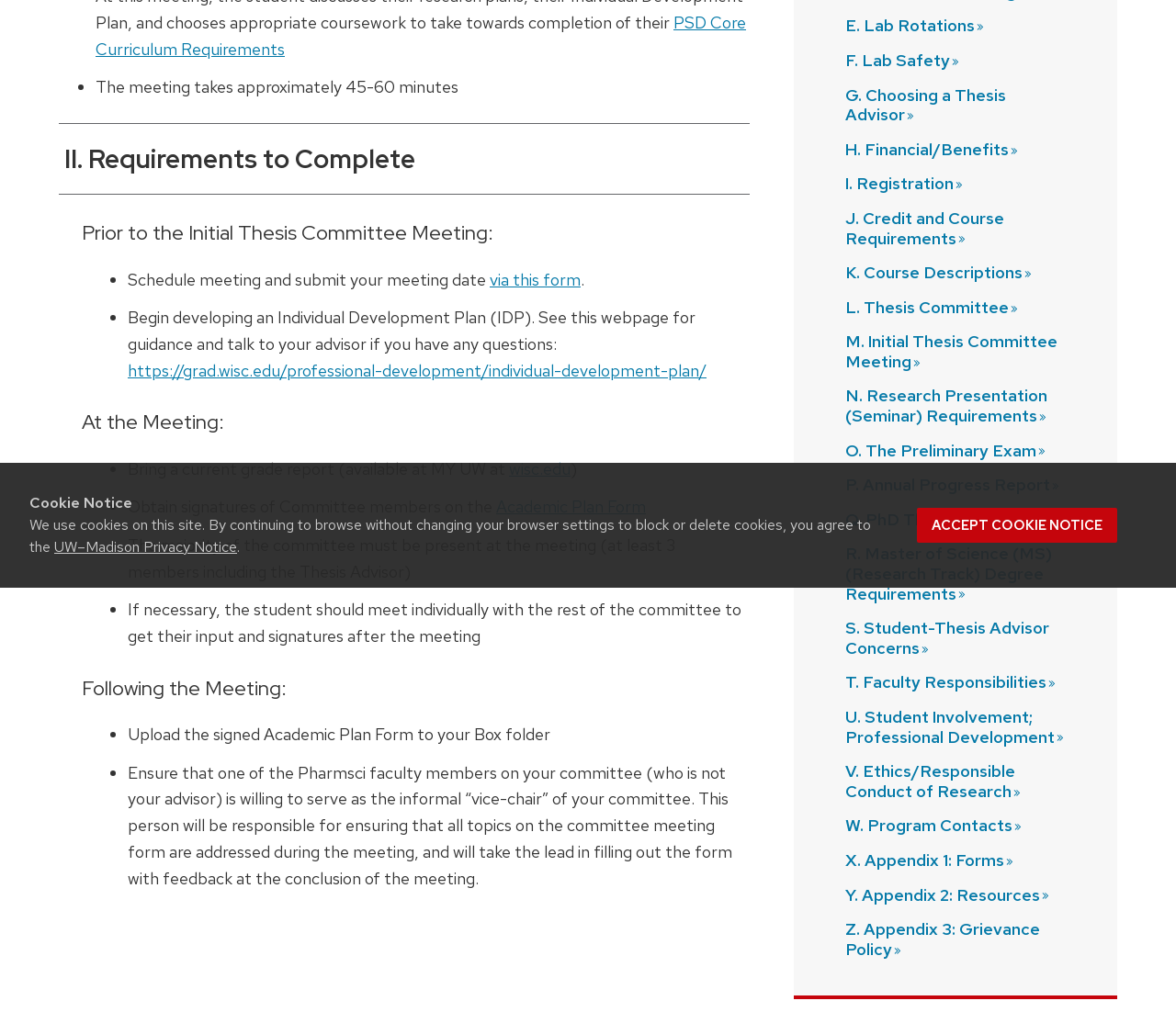Calculate the bounding box coordinates for the UI element based on the following description: "Message body". Ensure the coordinates are four float numbers between 0 and 1, i.e., [left, top, right, bottom].

None